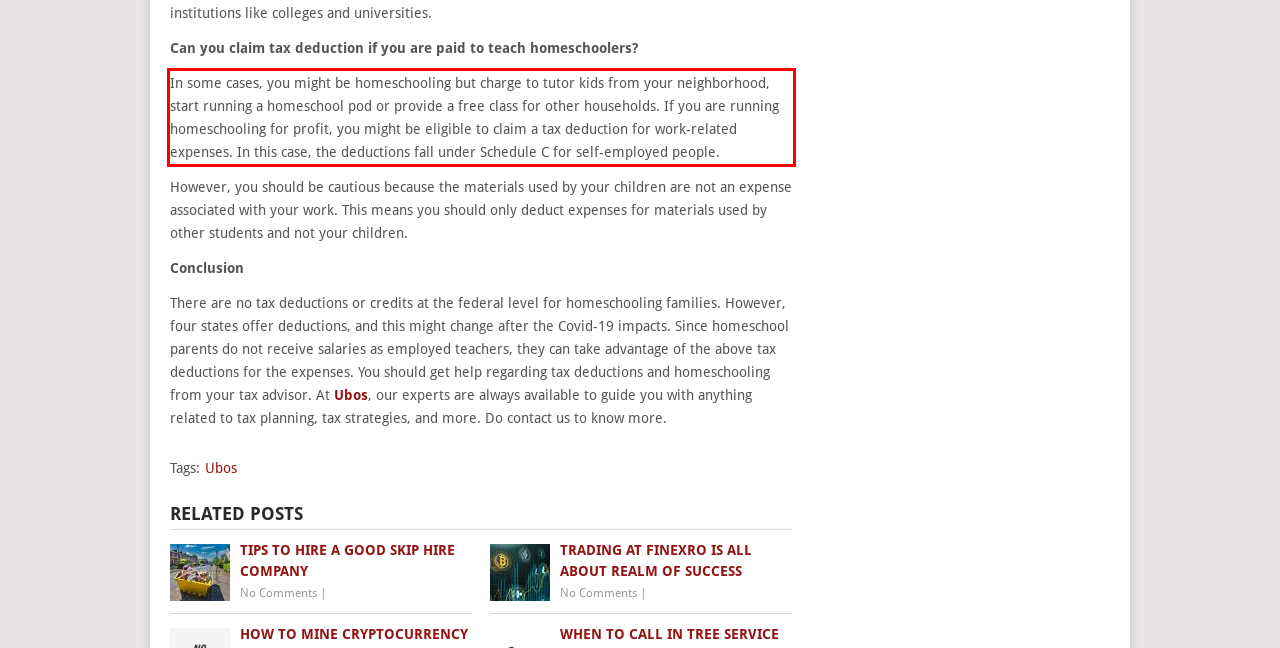Please perform OCR on the text within the red rectangle in the webpage screenshot and return the text content.

In some cases, you might be homeschooling but charge to tutor kids from your neighborhood, start running a homeschool pod or provide a free class for other households. If you are running homeschooling for profit, you might be eligible to claim a tax deduction for work-related expenses. In this case, the deductions fall under Schedule C for self-employed people.